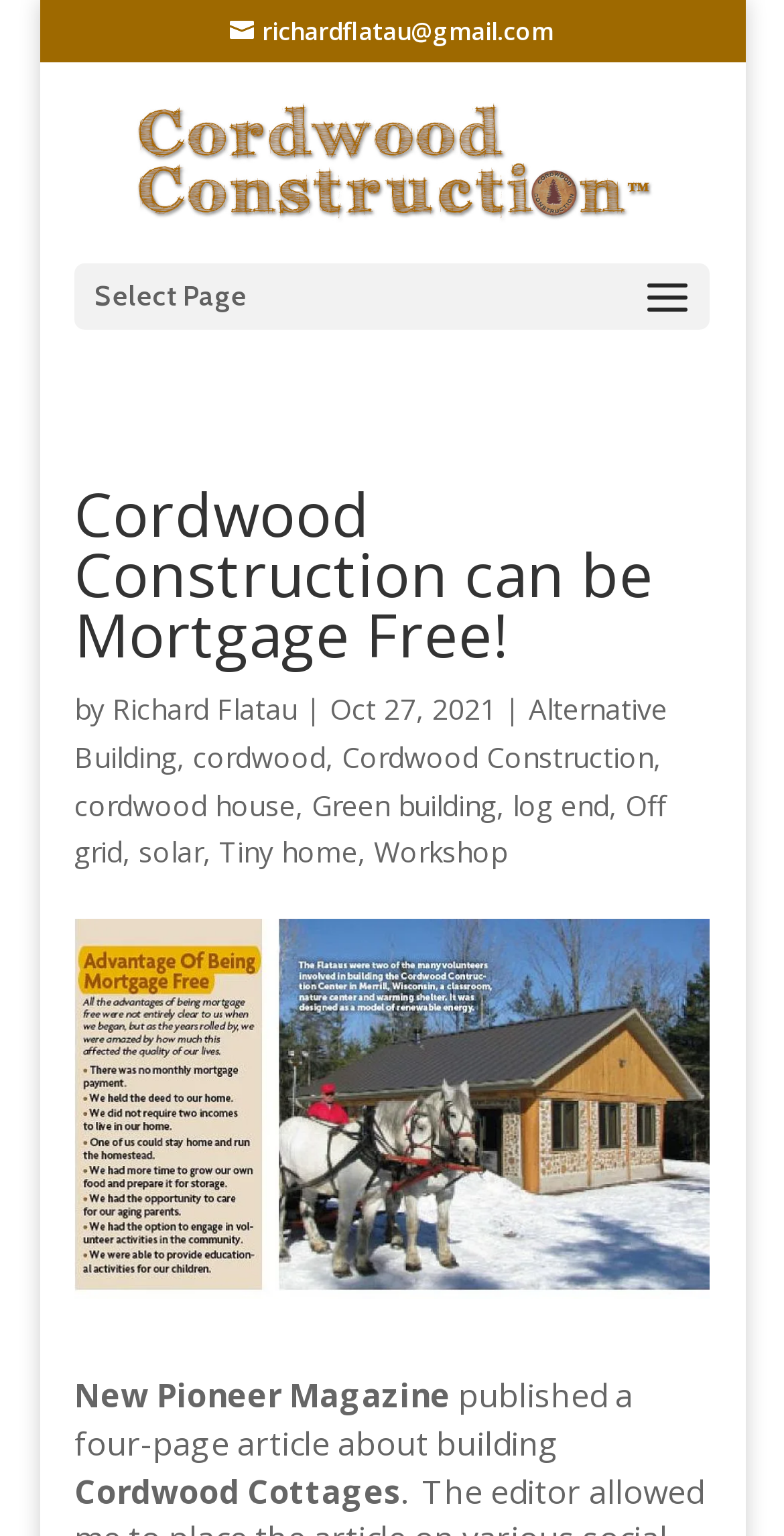Create an in-depth description of the webpage, covering main sections.

This webpage is about Cordwood Construction, a method of building that can lead to being mortgage-free. At the top left, there is a link to an email address, richardflatau@gmail.com, and next to it, a link to the website's homepage, Cordwood Construction. Below these links, there is a dropdown menu labeled "Select Page".

The main heading, "Cordwood Construction can be Mortgage Free!", is prominently displayed in the center of the page, with an image of a cordwood construction project above it. The heading is attributed to Richard Flatau, with the date "Oct 27, 2021" written next to it.

Below the heading, there are several links to related topics, including Alternative Building, cordwood, Cordwood Construction, cordwood house, Green building, log end, Off grid, solar, Tiny home, and Workshop. These links are arranged in two rows, with commas separating them.

Further down the page, there is a large image that takes up most of the width, with a caption "Cordwood Construction can be Mortgage Free!". Below this image, there are three paragraphs of text. The first paragraph mentions New Pioneer Magazine, which published a four-page article about building Cordwood Cottages. The second paragraph is not explicitly mentioned, but it likely continues the discussion about cordwood construction. The third paragraph is not explicitly mentioned either, but it may provide more information about cordwood cottages.

Overall, the webpage appears to be a blog or informational page about cordwood construction, with links to related topics and a prominent image showcasing a cordwood construction project.